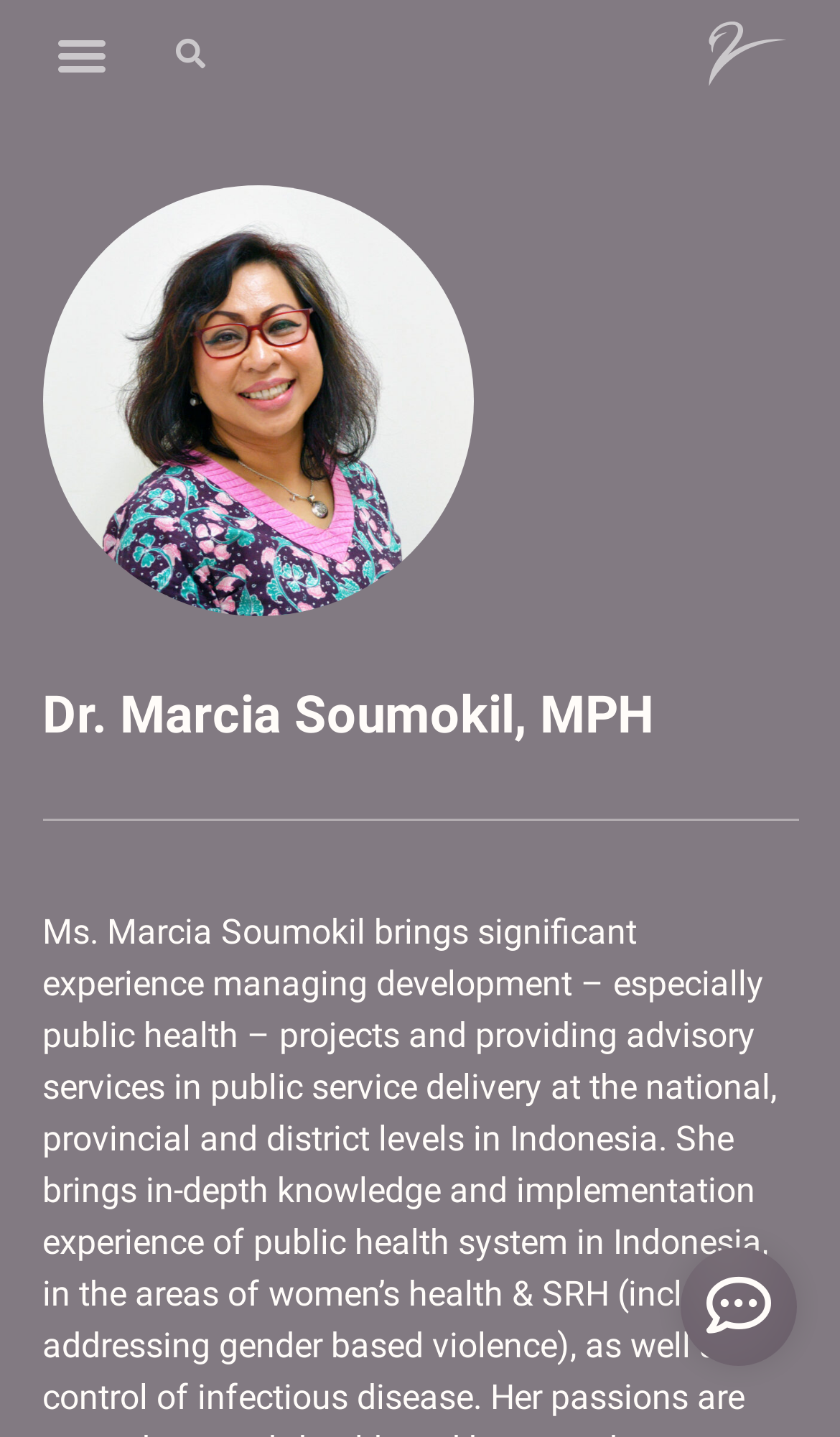Give a short answer using one word or phrase for the question:
How many search buttons are there on this webpage?

1